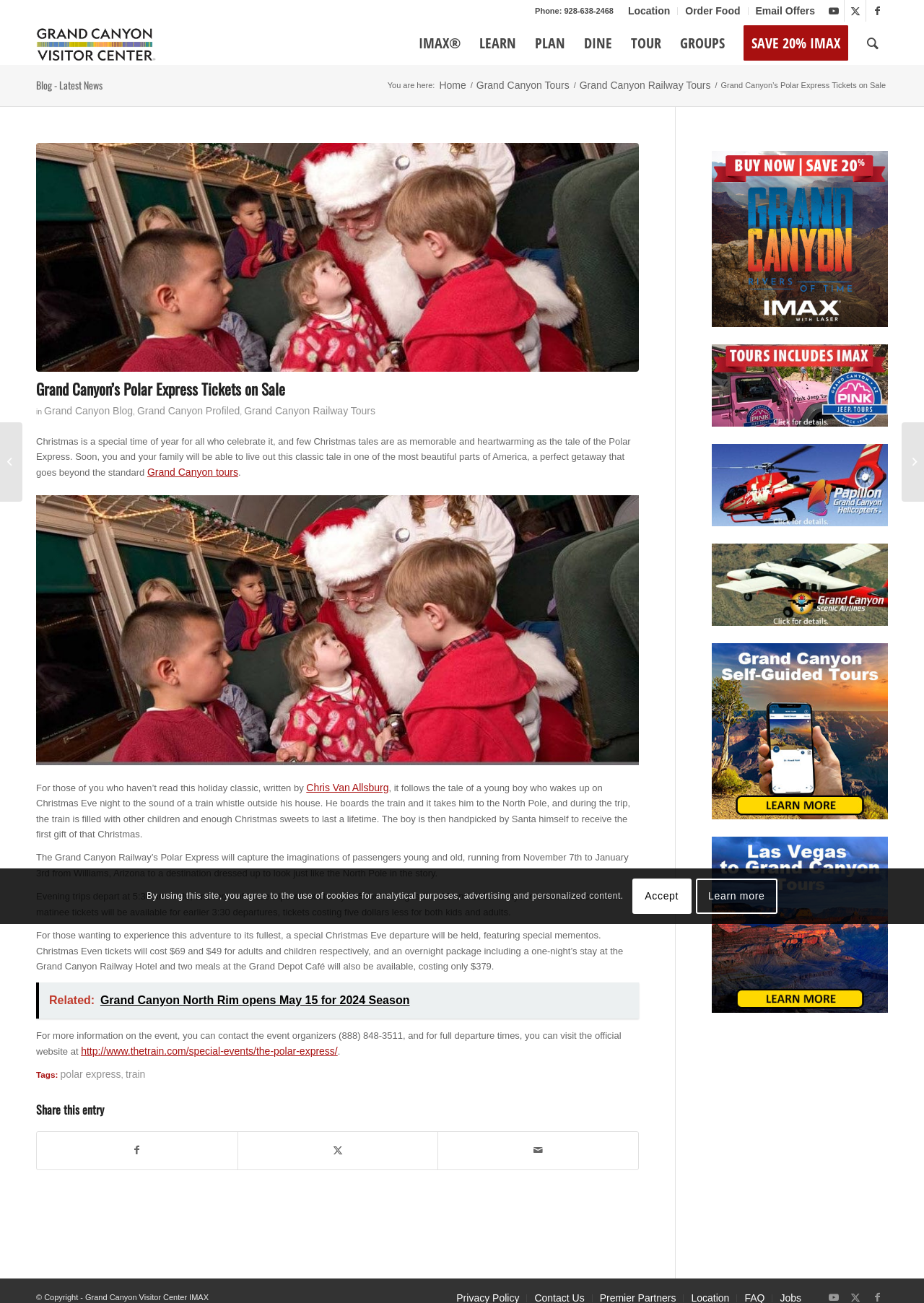What is the duration of the Polar Express train ride?
Refer to the image and respond with a one-word or short-phrase answer.

Not specified